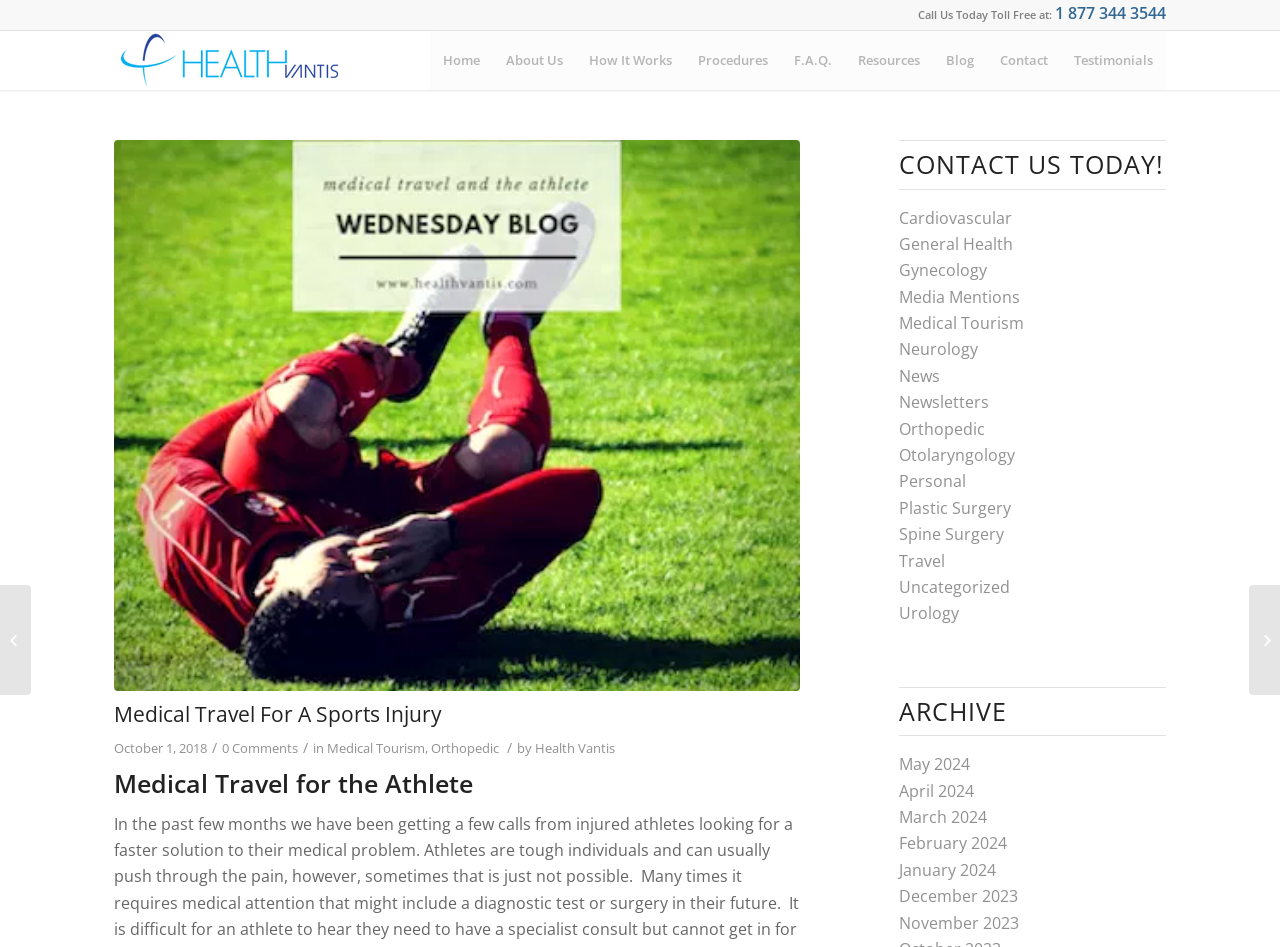Using the information in the image, give a detailed answer to the following question: How many months are listed in the 'ARCHIVE' section?

I counted the number of links listed under the 'ARCHIVE' heading, starting from 'May 2024' to 'November 2023', and found a total of 6 months.